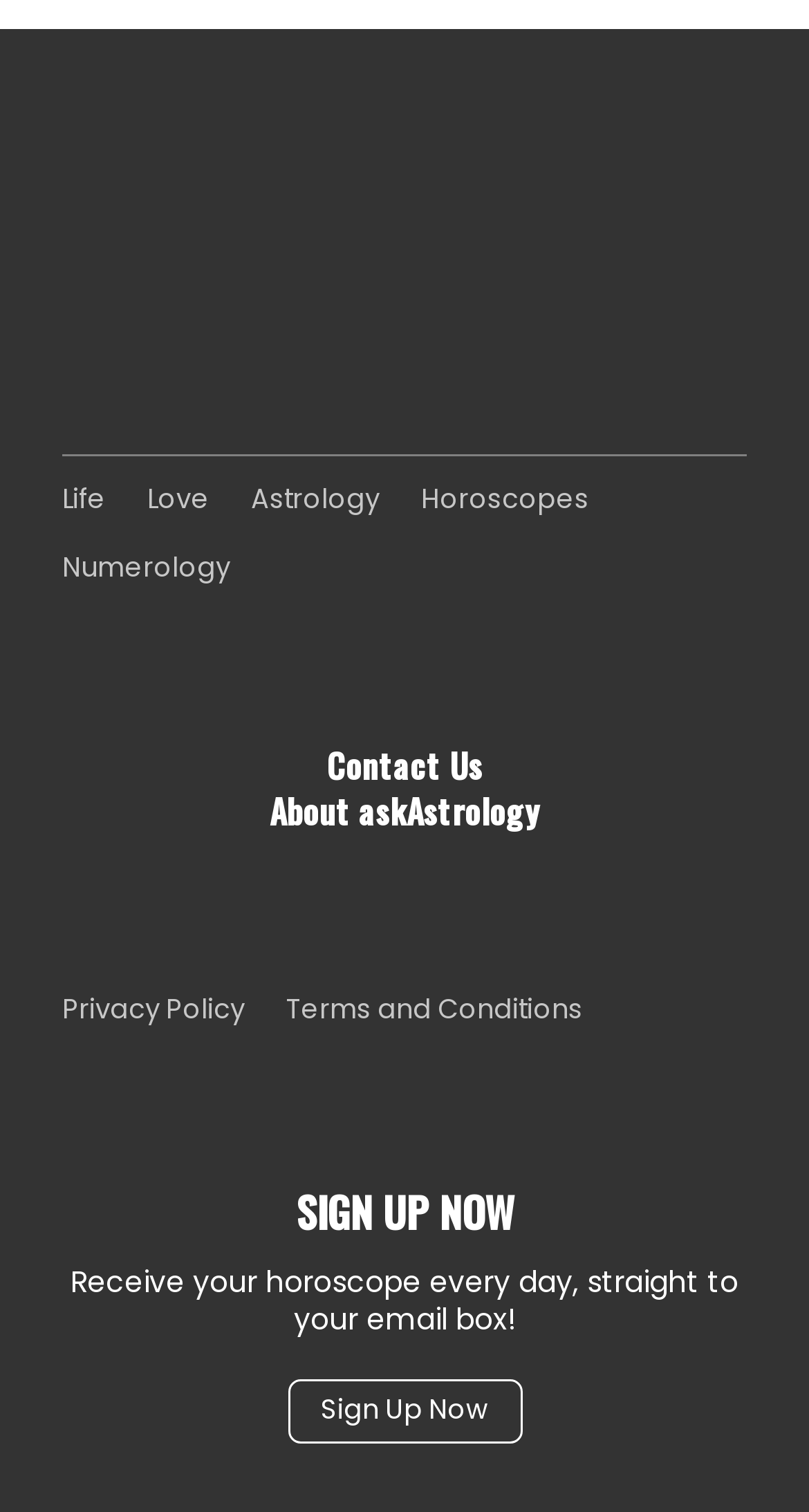How many main categories are listed on the top?
Based on the visual, give a brief answer using one word or a short phrase.

3